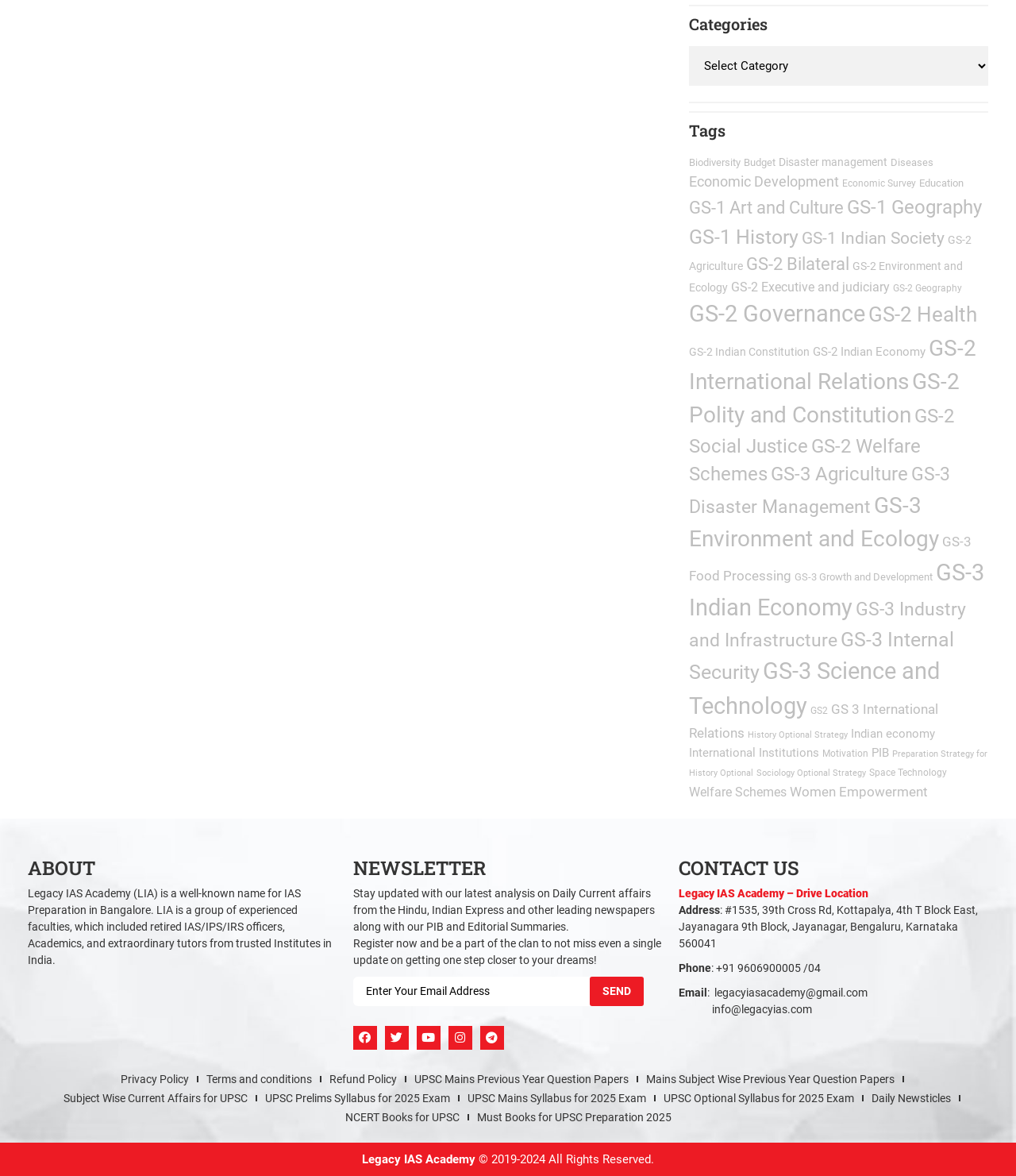Pinpoint the bounding box coordinates for the area that should be clicked to perform the following instruction: "Get directions to Legacy IAS Academy".

[0.668, 0.754, 0.857, 0.765]